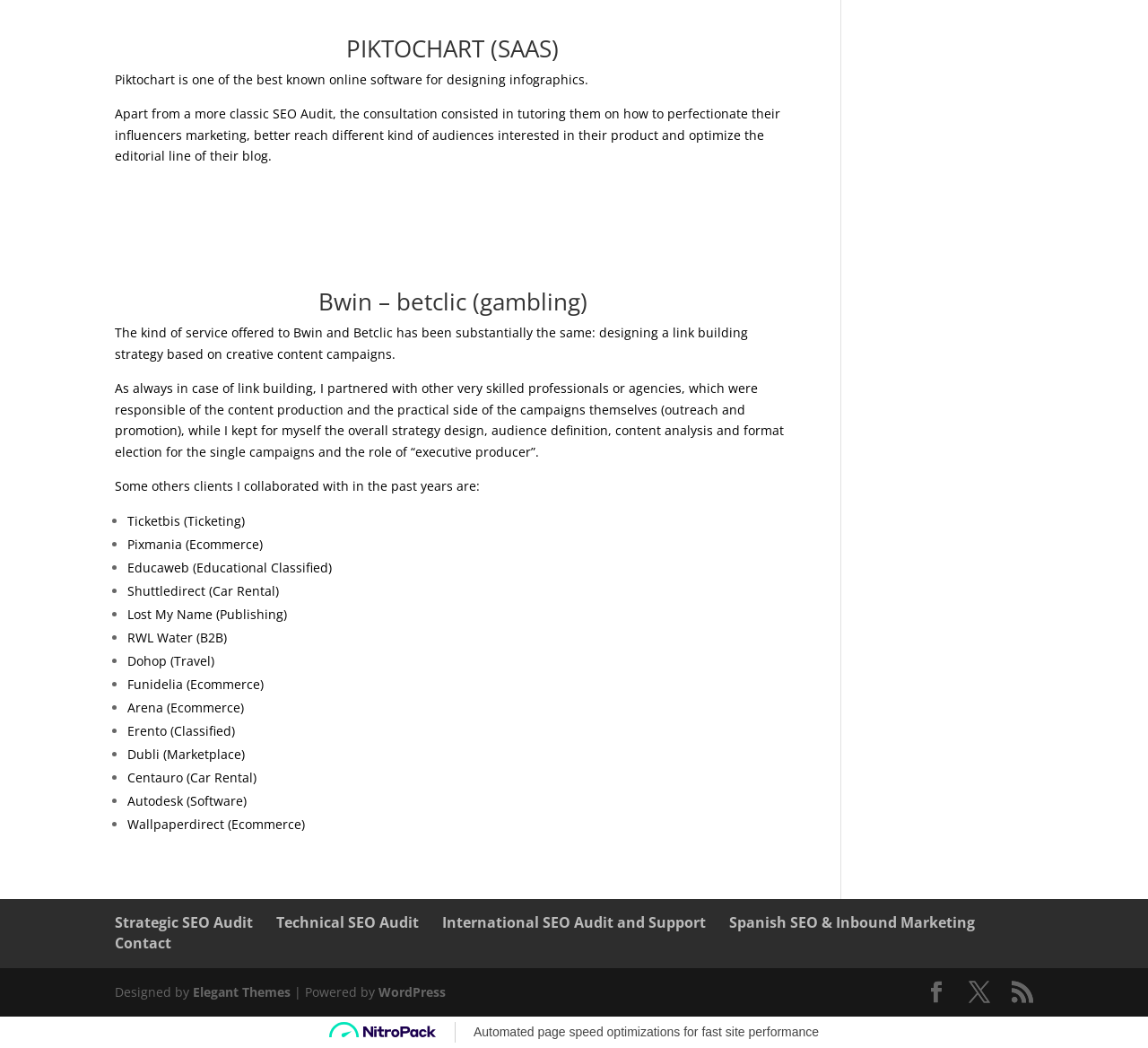Provide the bounding box for the UI element matching this description: "Spanish SEO & Inbound Marketing".

[0.635, 0.87, 0.849, 0.889]